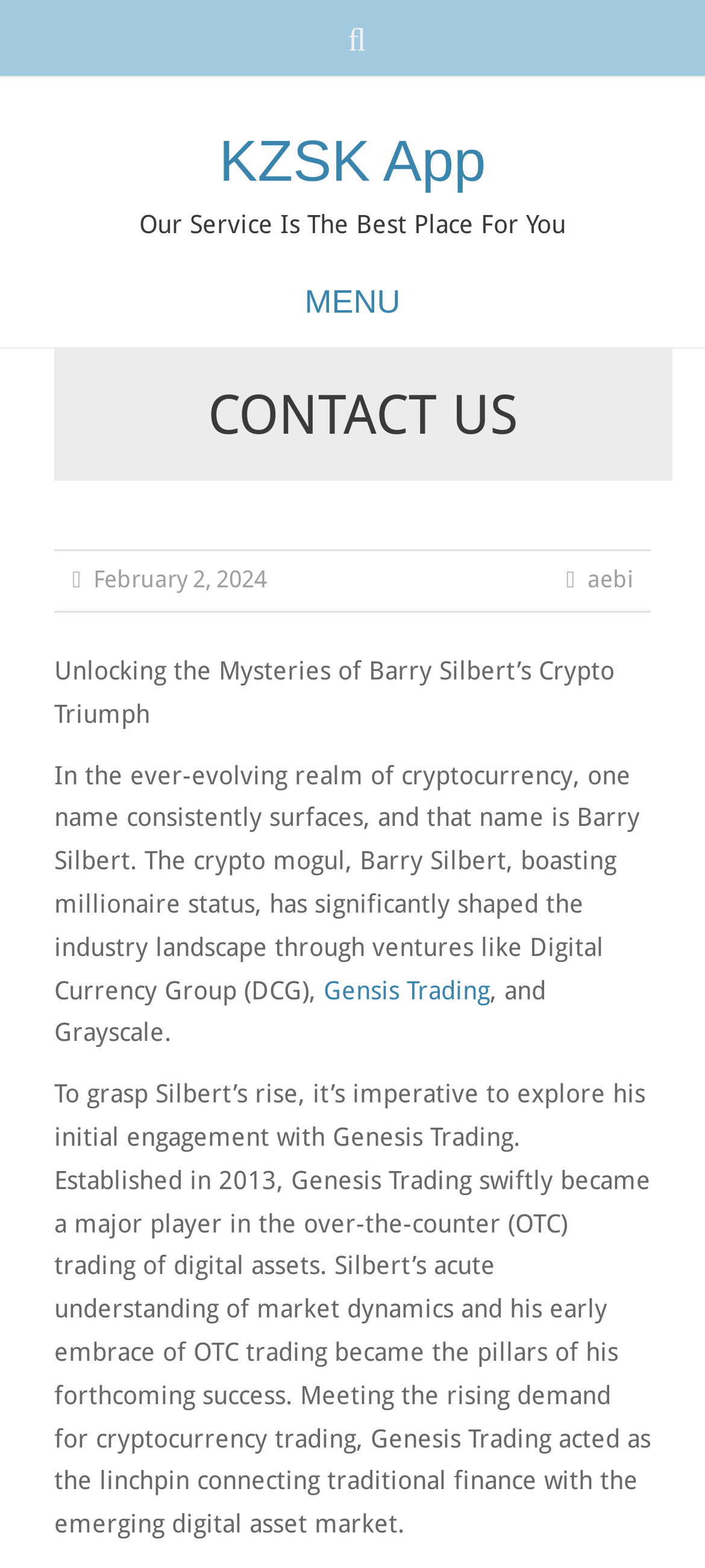Provide the bounding box coordinates of the UI element this sentence describes: "February 2, 2024".

[0.133, 0.361, 0.379, 0.379]